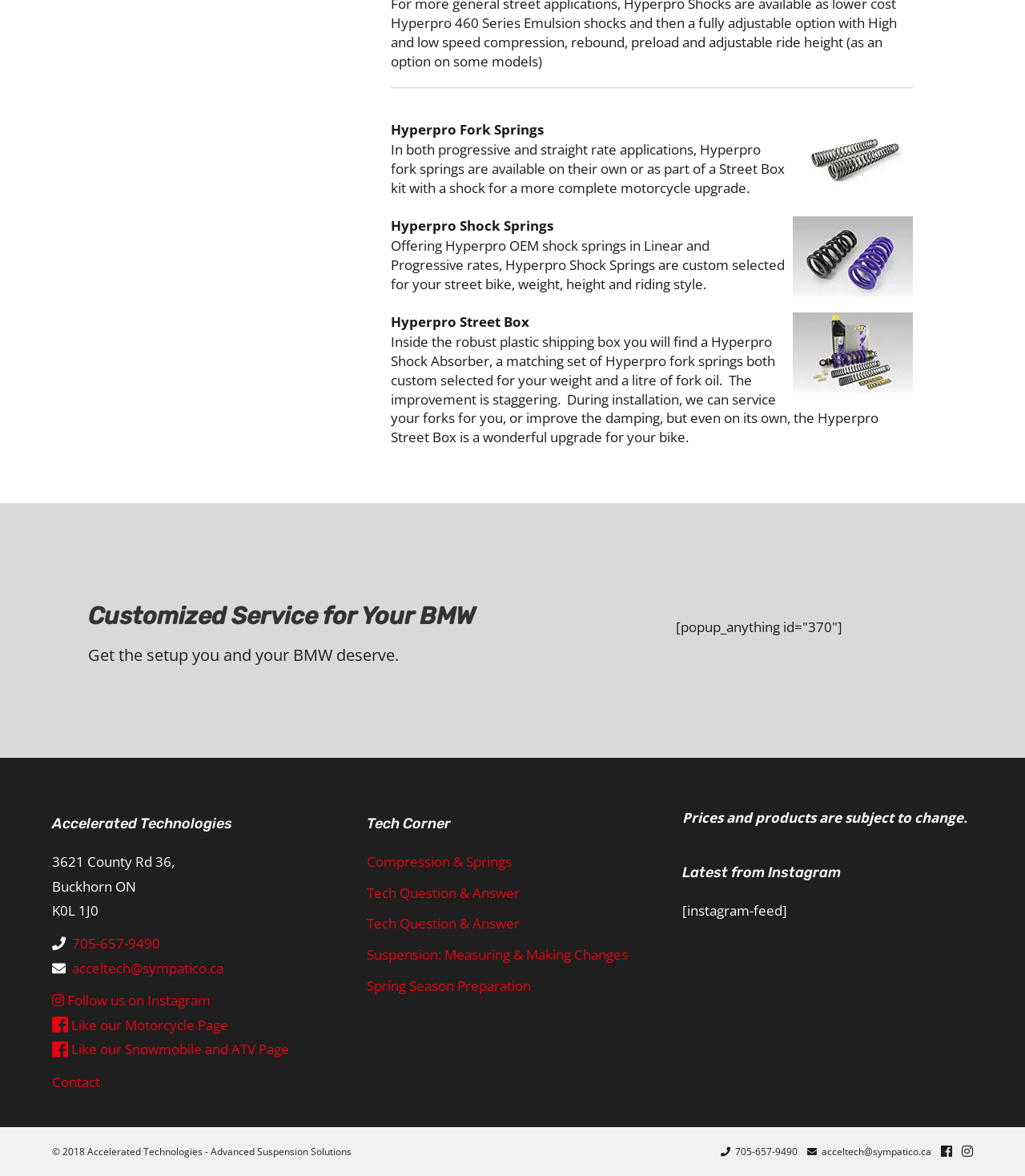Please use the details from the image to answer the following question comprehensively:
What is the address of Accelerated Technologies?

I located the address by searching for a sequence of StaticText elements that resemble an address format. The elements are '3621 County Rd 36,', 'Buckhorn ON', and 'K0L 1J0', which together form a complete address.